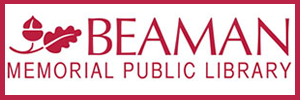Consider the image and give a detailed and elaborate answer to the question: 
What does the oak leaf symbolize?

The oak leaf, along with the acorn, is a symbol in the logo that represents growth, strength, and knowledge, aligning with the library's mission to foster learning and community engagement.